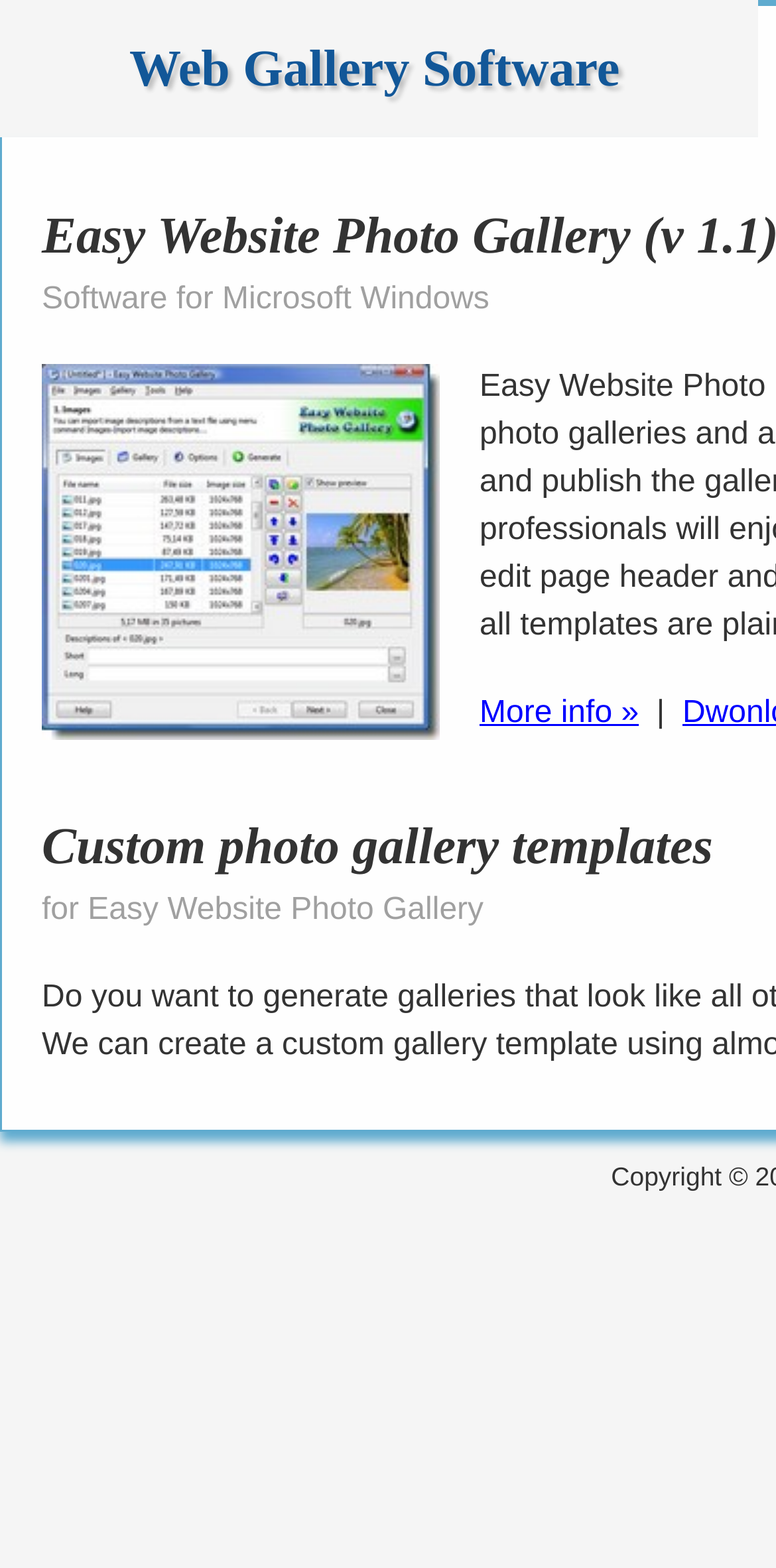Provide a thorough summary of the webpage.

The webpage is about web gallery software, specifically Easy Website Photo Gallery, which allows users to create online photo albums and web photo slideshows. 

At the top of the page, there is a prominent link titled "Web Gallery Software" with a brief description "Software for Microsoft Windows" written below it. To the right of this description, there is an image with the text "Easy Website Photo Gallery". 

Below this section, there is a link "More info »" followed by a separator, and then another link "Custom photo gallery templates" with a descriptive text "for Easy Website Photo Gallery" placed below it. 

The overall structure of the page is divided into two main sections, with the top section taking up about 74% of the page's height and the bottom section taking up the remaining 26%.